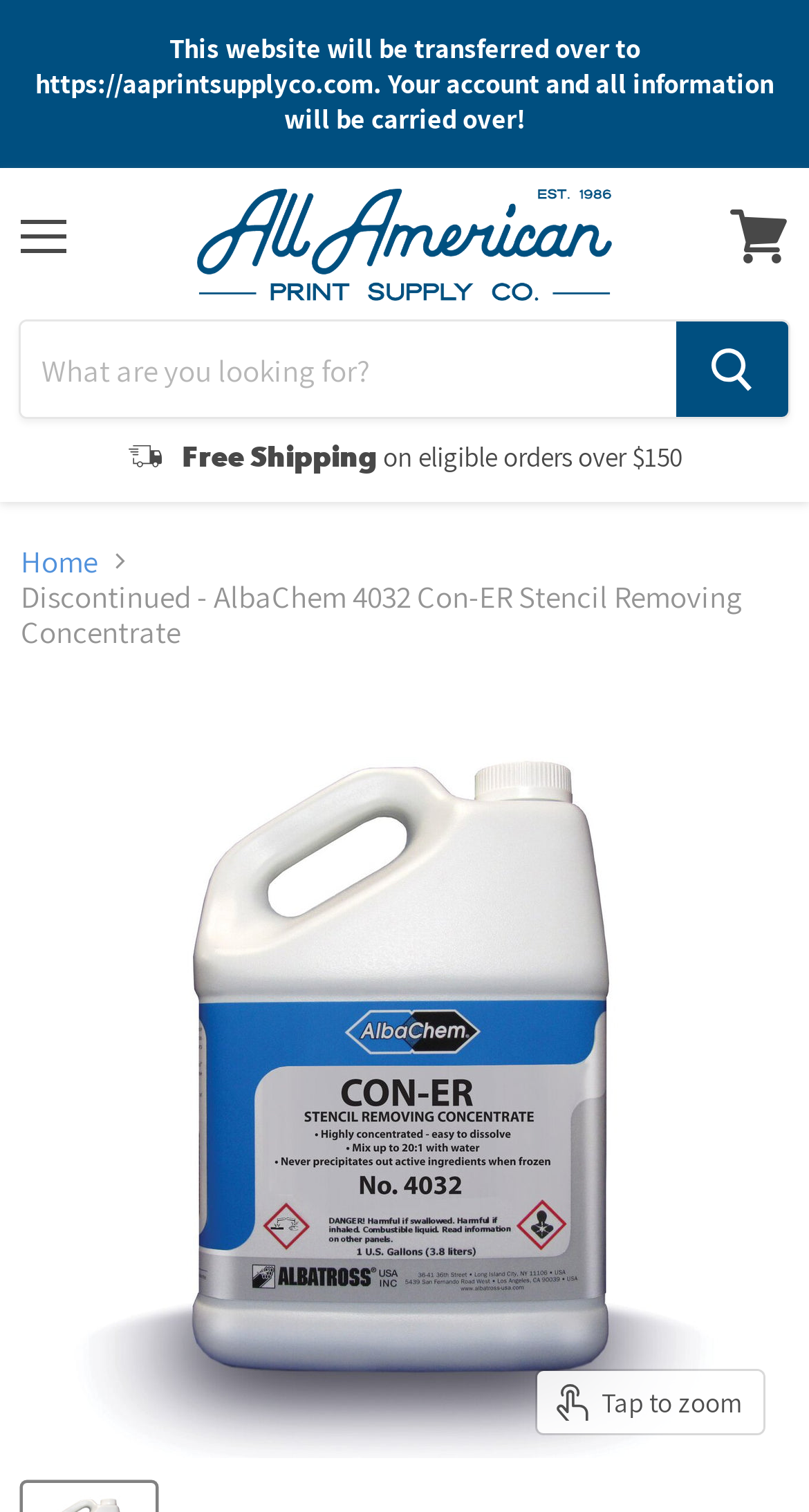Identify the bounding box of the HTML element described as: "Menu".

[0.0, 0.125, 0.108, 0.188]